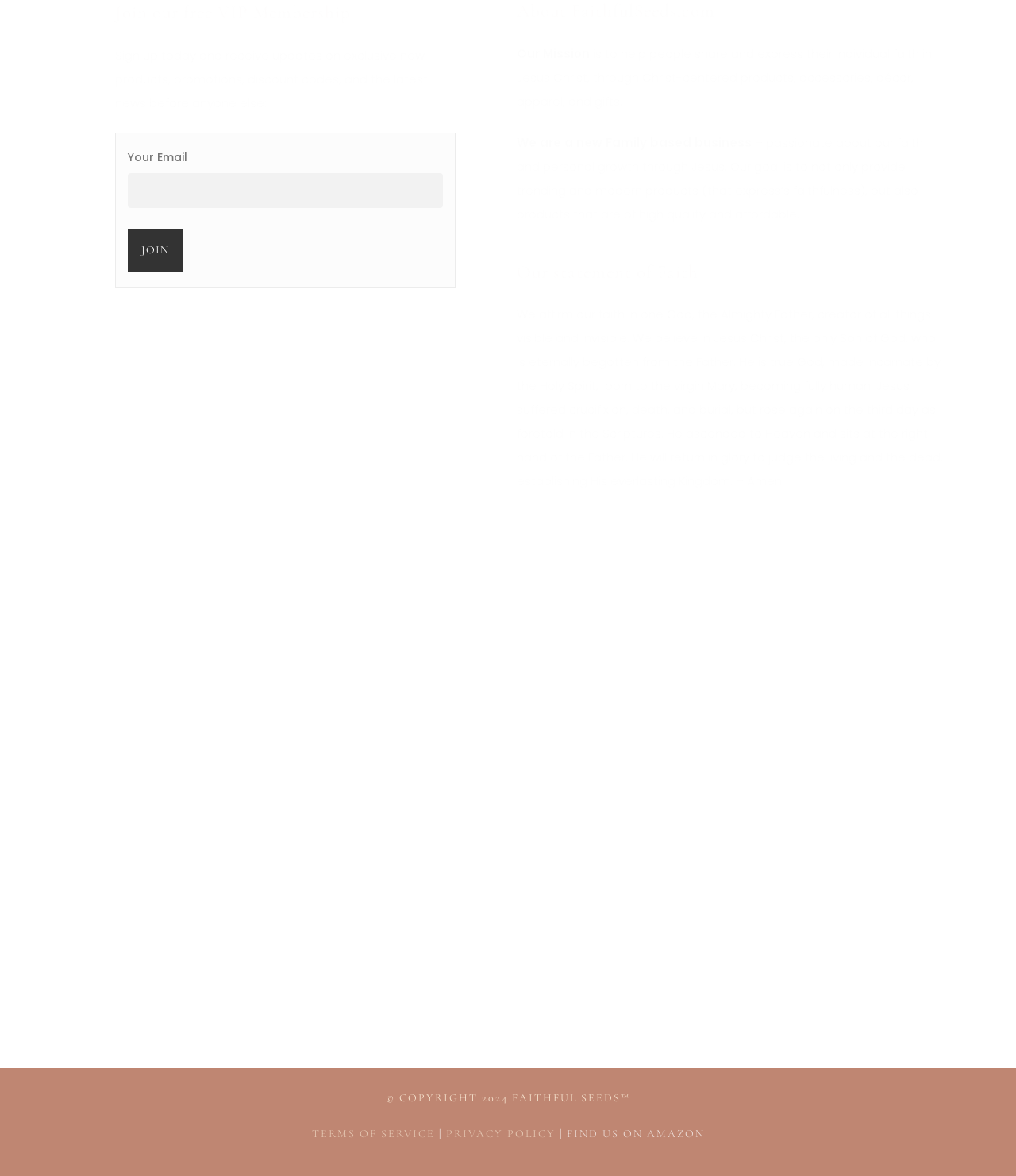Using the description: "User Guide", determine the UI element's bounding box coordinates. Ensure the coordinates are in the format of four float numbers between 0 and 1, i.e., [left, top, right, bottom].

None